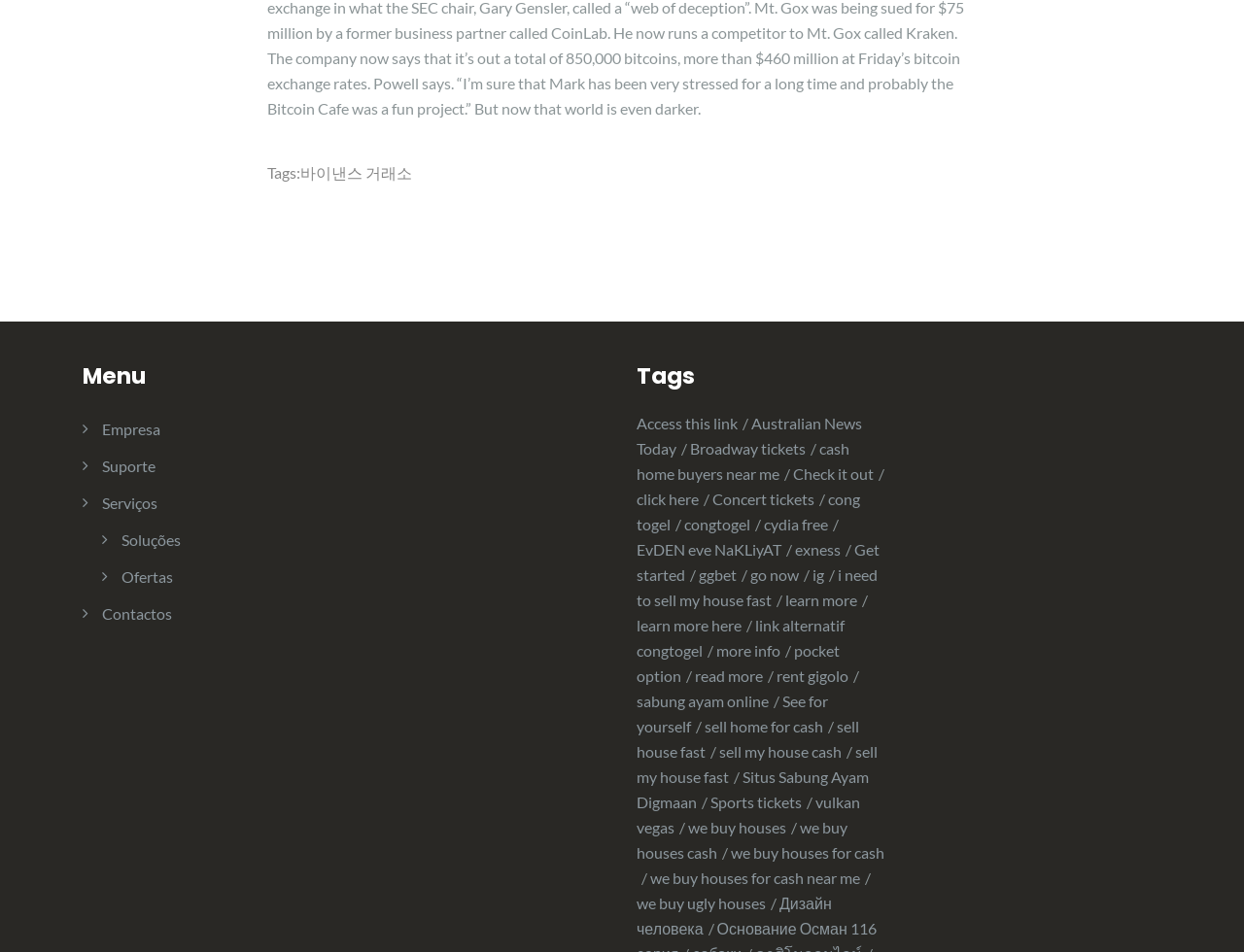Please specify the bounding box coordinates for the clickable region that will help you carry out the instruction: "Click on 'Empresa'".

[0.082, 0.441, 0.129, 0.46]